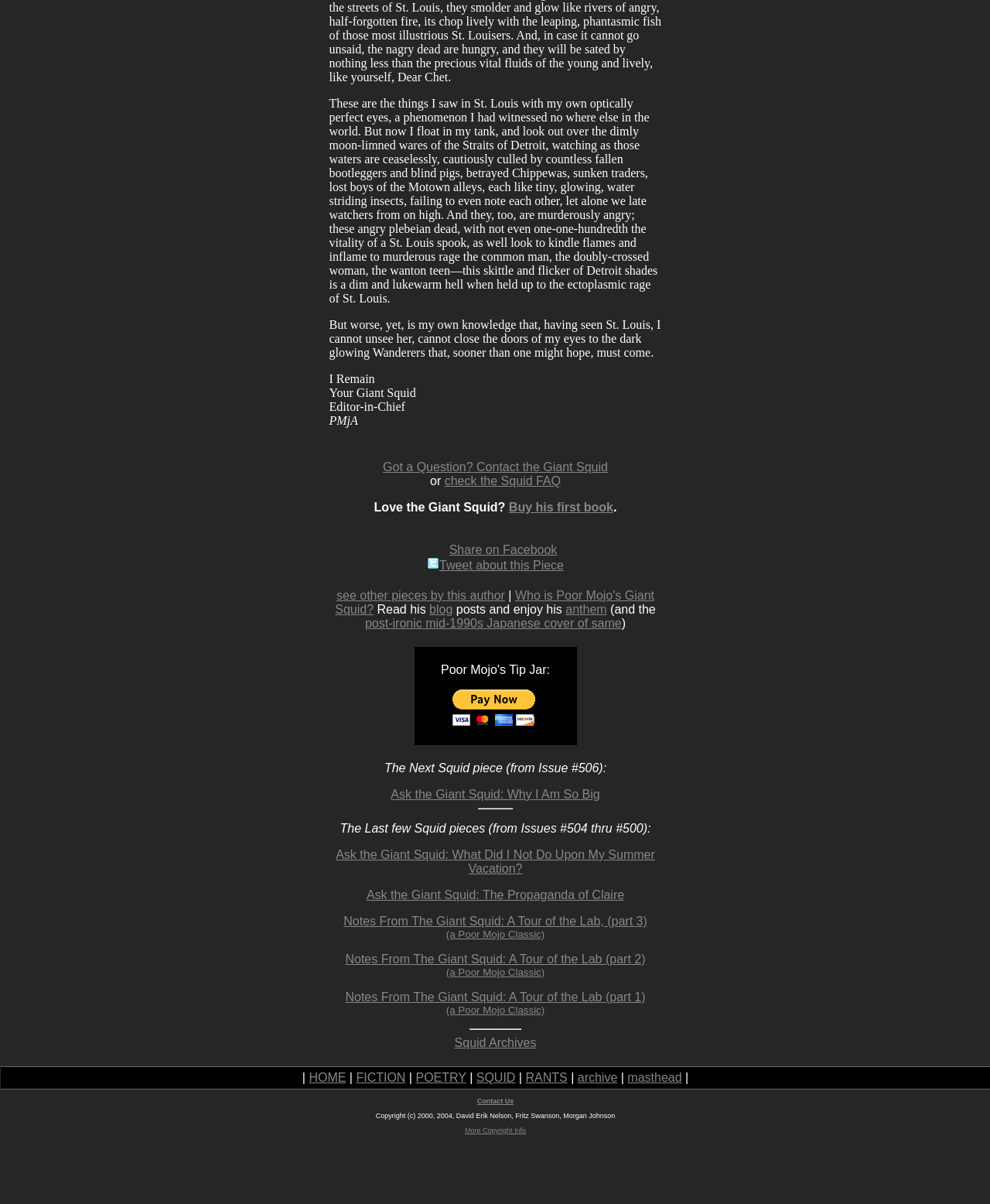Provide the bounding box coordinates of the section that needs to be clicked to accomplish the following instruction: "Contact the Giant Squid."

[0.387, 0.382, 0.614, 0.393]